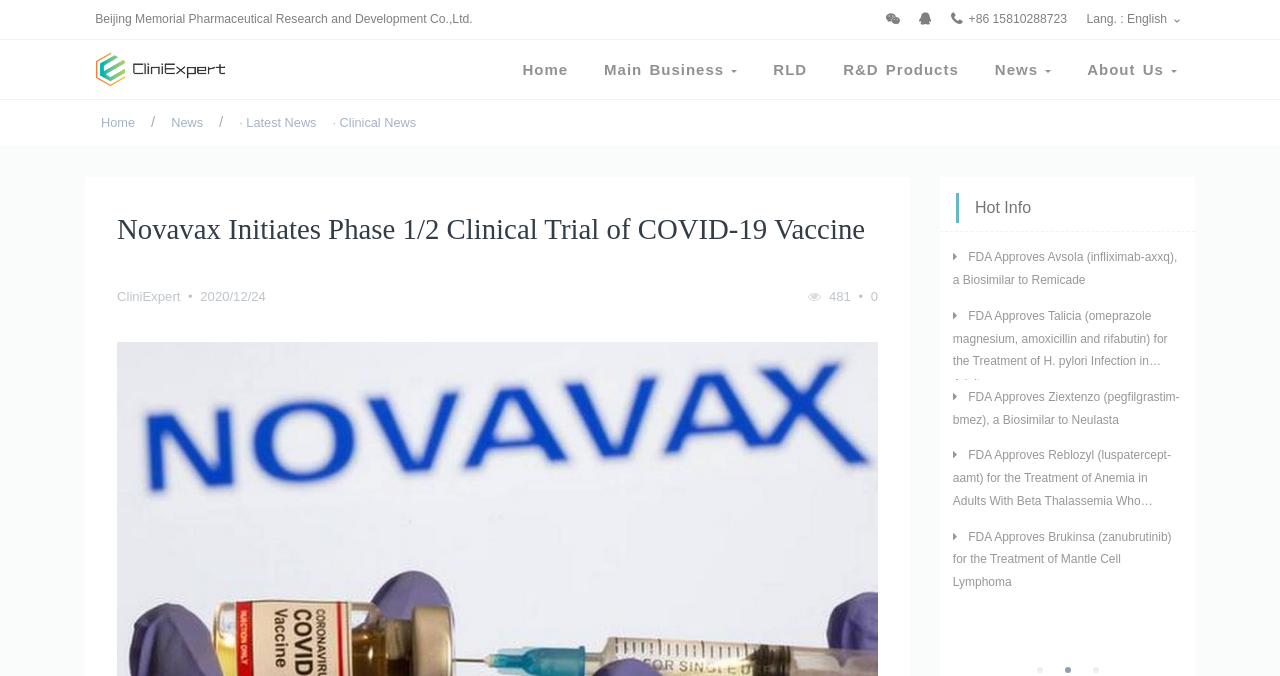Provide a thorough description of this webpage.

The webpage appears to be a news article or a press release from Novavax, a biotechnology company. At the top of the page, there is a logo and a navigation menu with links to "Home", "RLD", "R&D Products", and "News". Below the navigation menu, there is a section with a heading "Novavax Initiates Phase 1/2 Clinical Trial of COVID-19 Vaccine" and a subheading "CliniExpert". The article is dated December 24, 2020, and has 481 views.

To the right of the article heading, there is a section labeled "Hot Info" with a horizontal separator below it. Below the separator, there are several links to news articles, including FDA approvals for various medications and clinical trial results. These links are organized into a tab panel with three tabs, each containing multiple links.

At the very top of the page, there is a section with a company name "Beijing Memorial Pharmaceutical Research and Development Co.,Ltd." and a phone number "+86 15810288723". There are also two icons, possibly representing social media links, and a language selection dropdown with "English" selected.

Overall, the webpage appears to be a news article or press release from Novavax, with a focus on their COVID-19 vaccine clinical trial and other related news articles.